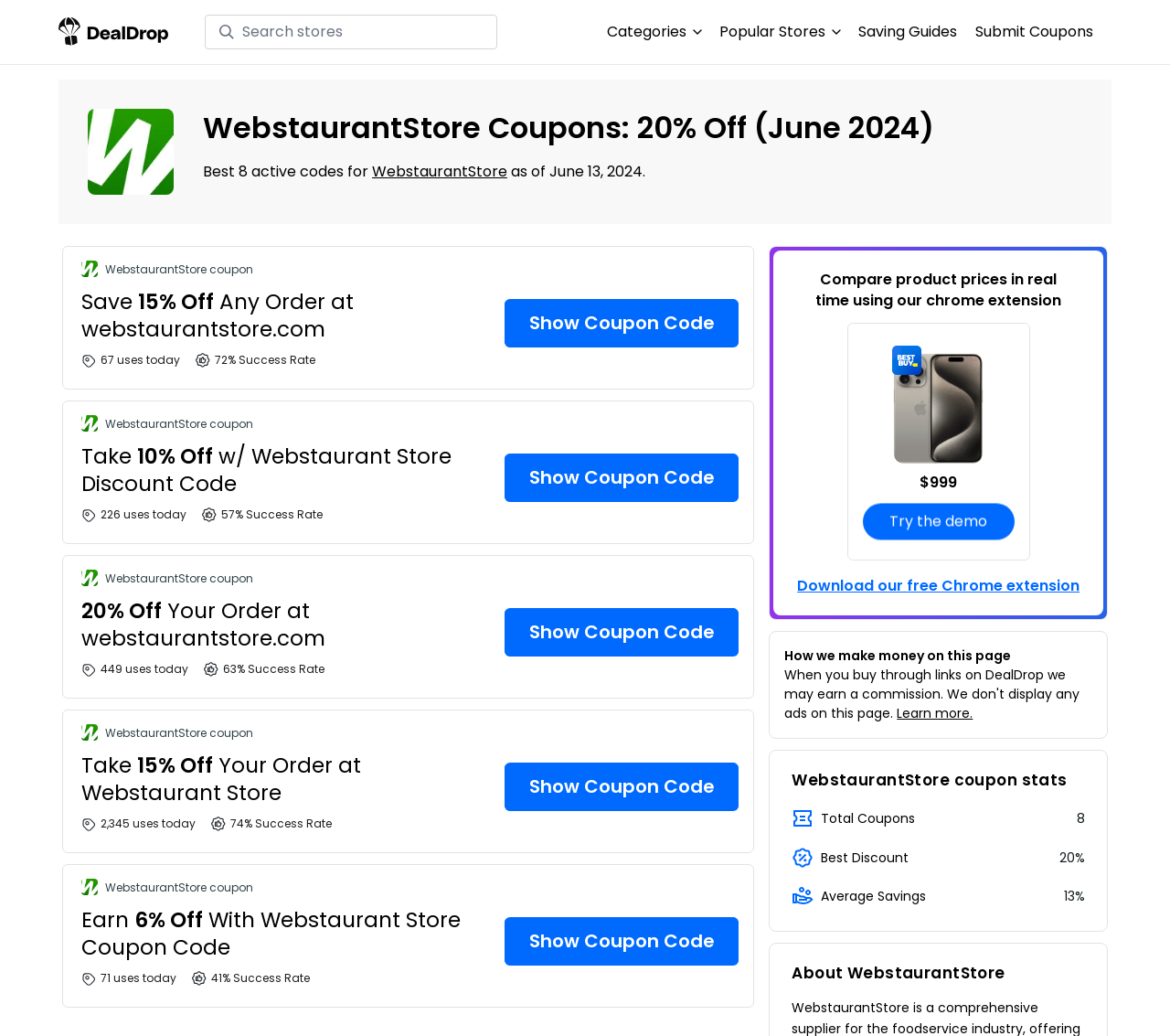Give a short answer using one word or phrase for the question:
What is the purpose of the search box on the top right corner?

Search stores